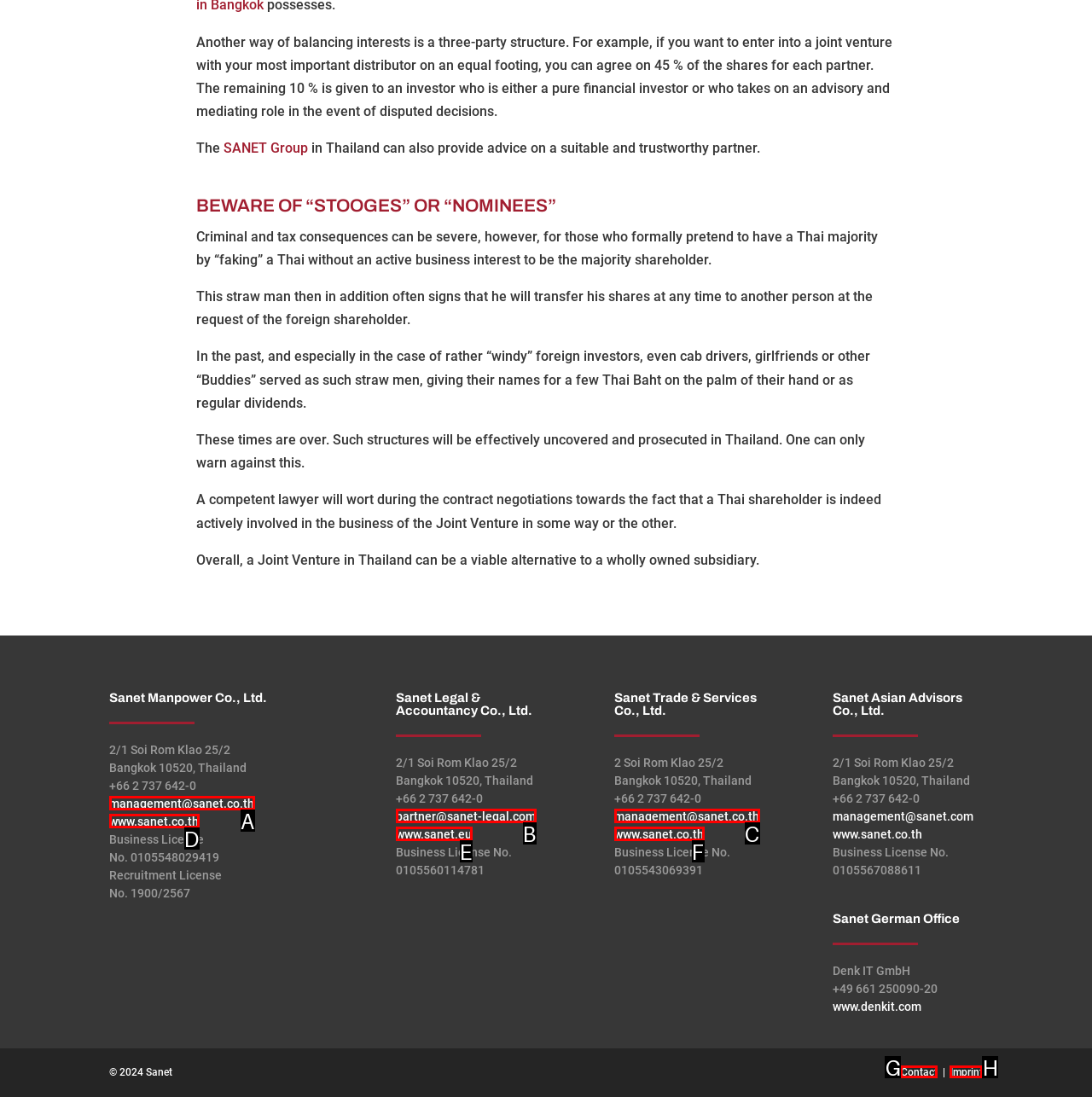Tell me which one HTML element best matches the description: partner@sanet-legal.com
Answer with the option's letter from the given choices directly.

B